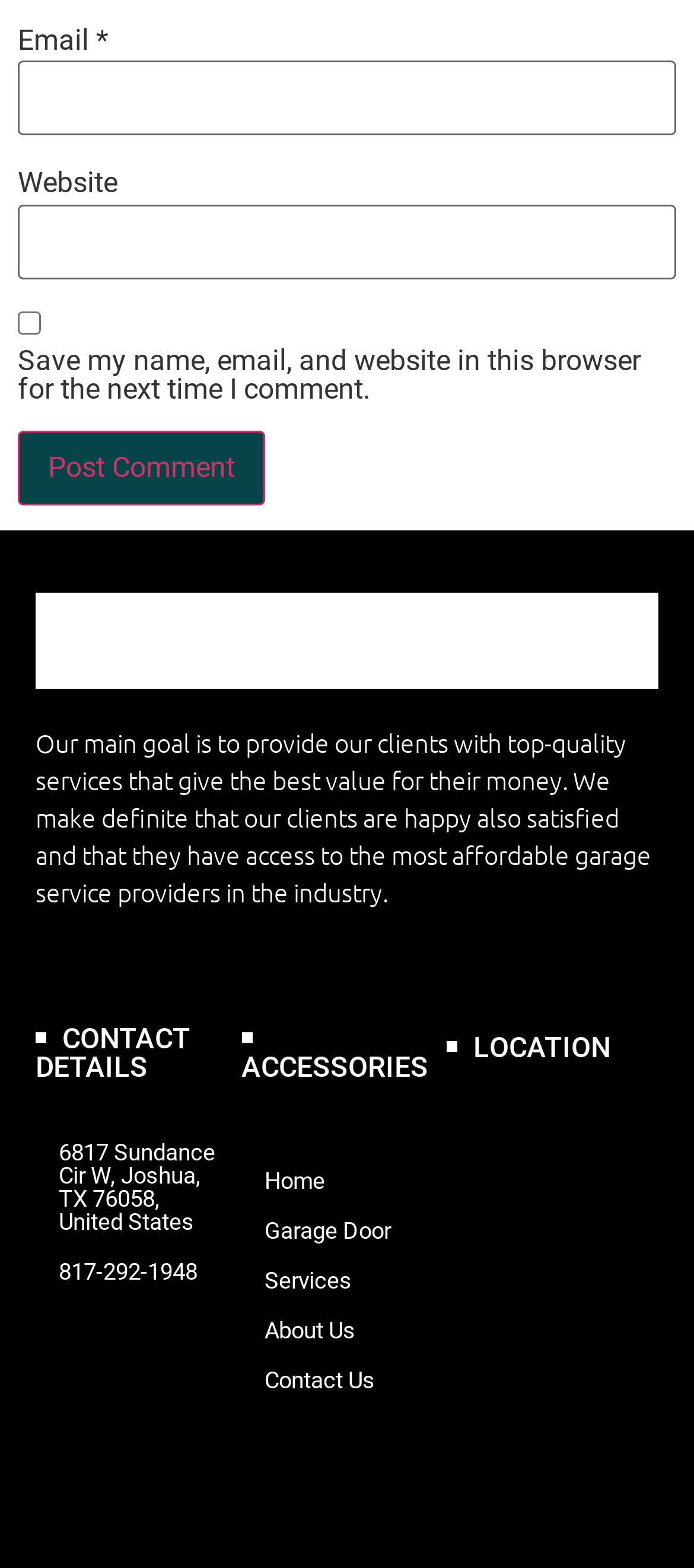Locate the UI element described as follows: "Home". Return the bounding box coordinates as four float numbers between 0 and 1 in the order [left, top, right, bottom].

[0.381, 0.746, 0.468, 0.778]